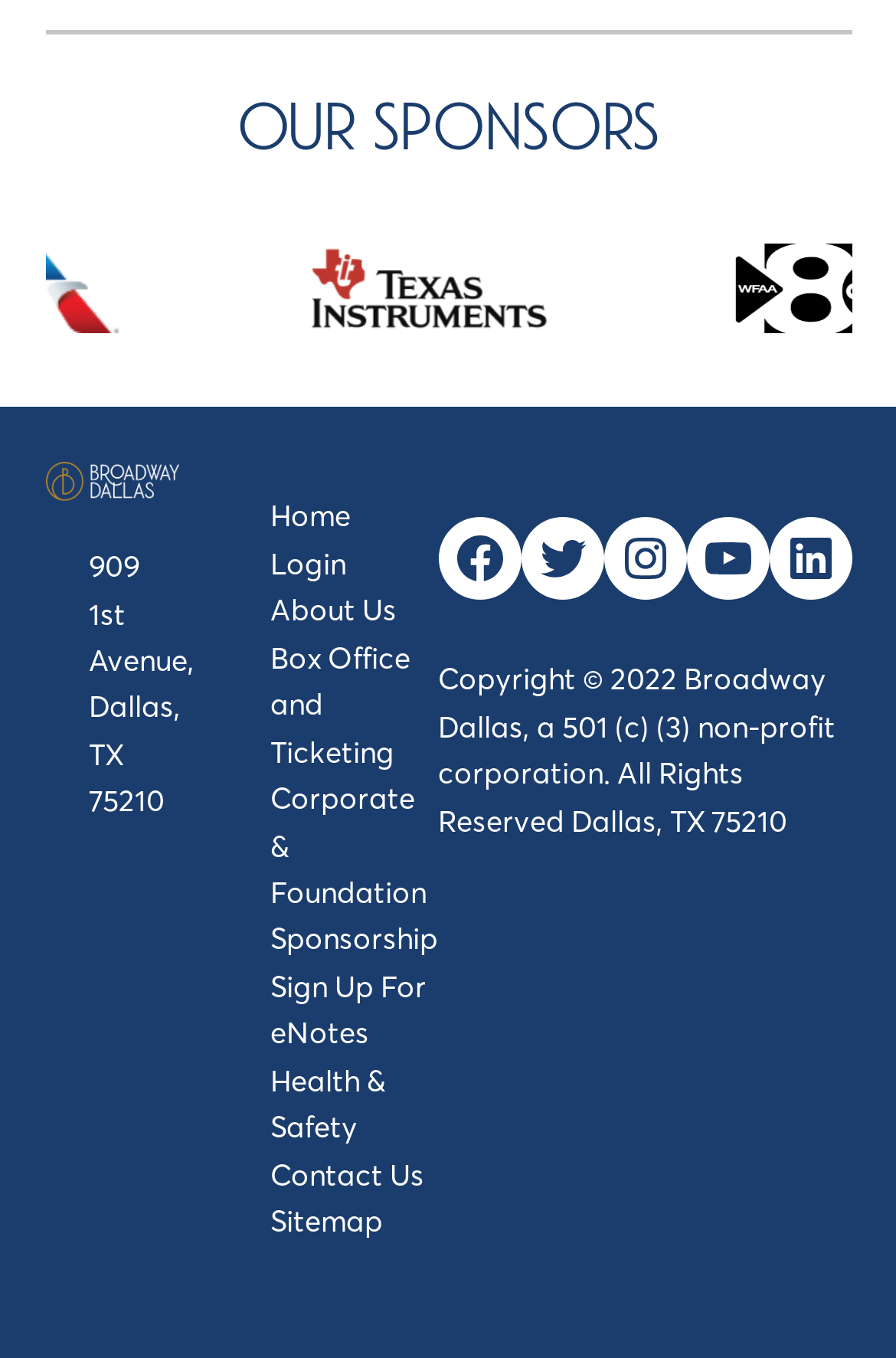Please identify the bounding box coordinates of the element I should click to complete this instruction: 'Follow Broadway Dallas on Facebook'. The coordinates should be given as four float numbers between 0 and 1, like this: [left, top, right, bottom].

[0.488, 0.382, 0.581, 0.442]